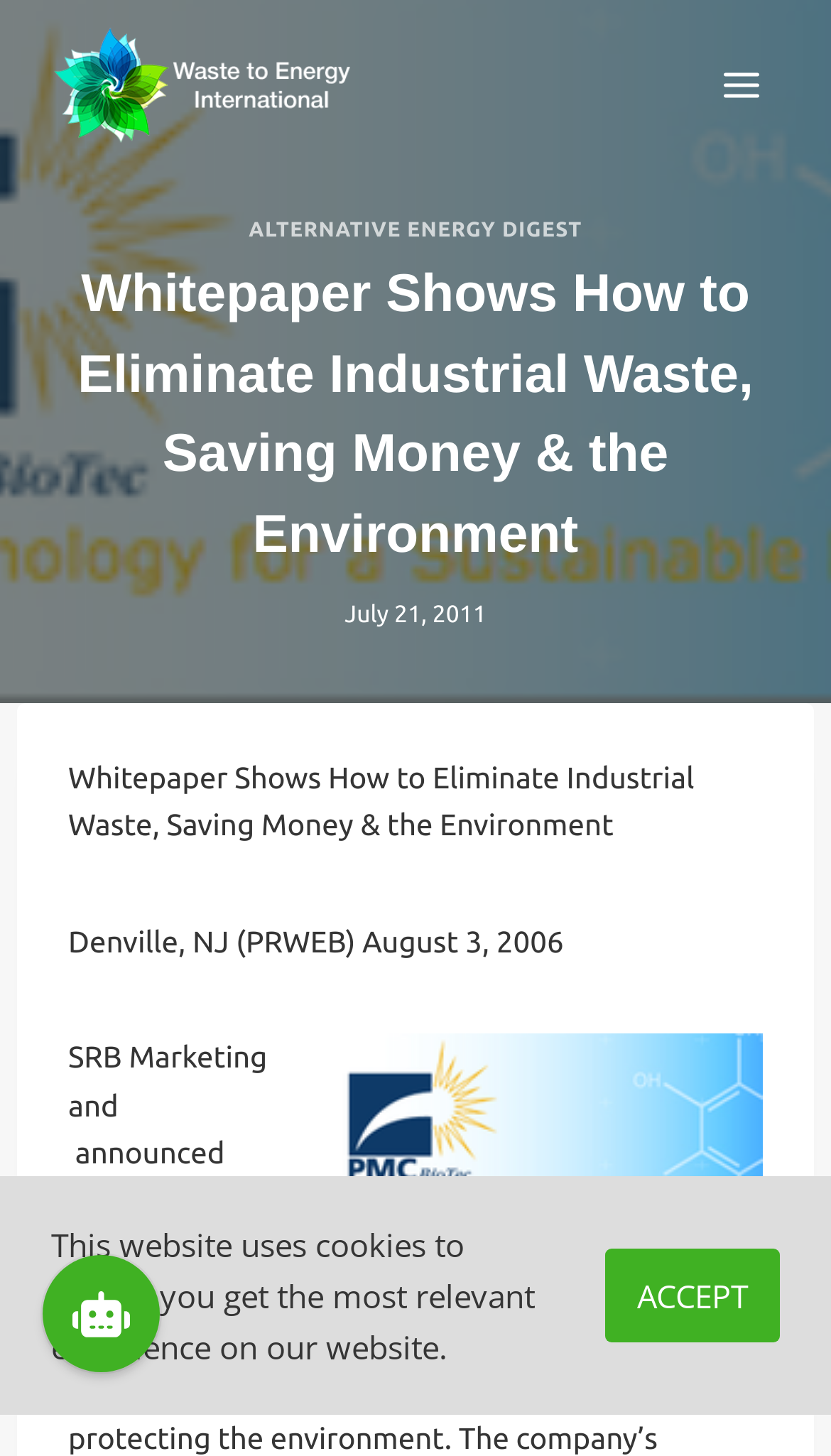Identify the bounding box of the HTML element described as: "Toggle Menu".

[0.844, 0.036, 0.938, 0.081]